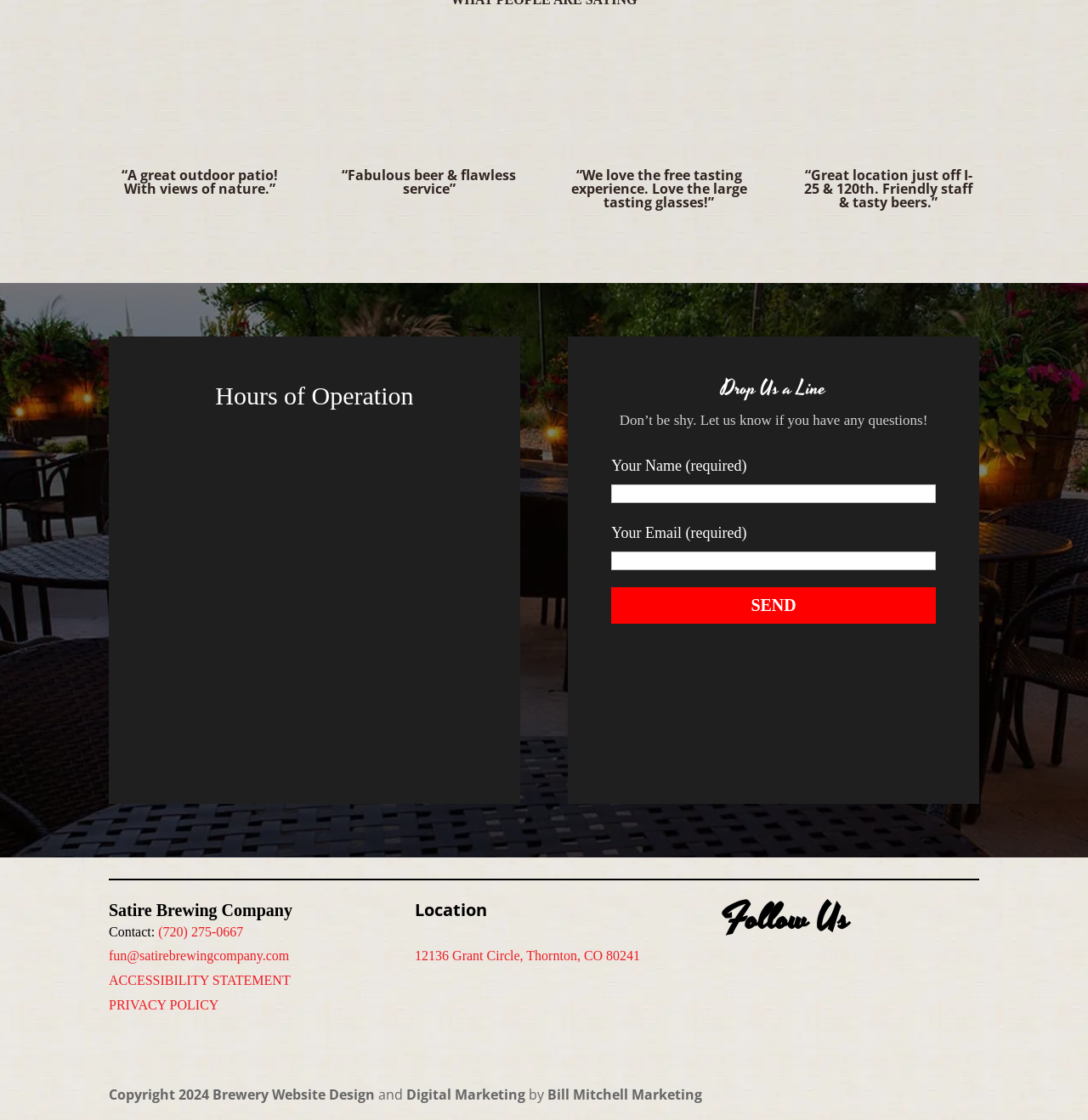Given the description: "name="your-name"", determine the bounding box coordinates of the UI element. The coordinates should be formatted as four float numbers between 0 and 1, [left, top, right, bottom].

[0.562, 0.432, 0.86, 0.449]